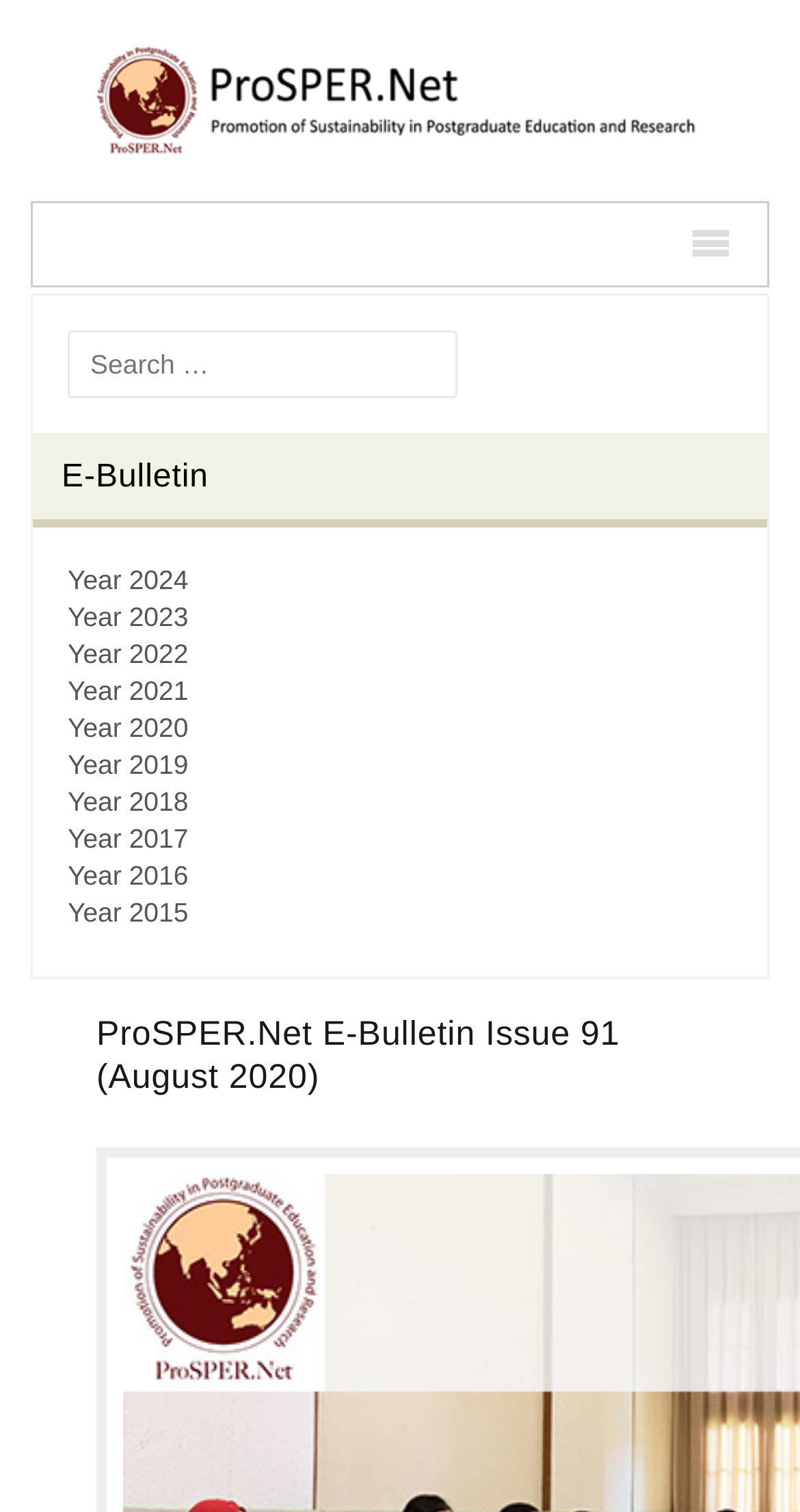Please answer the following question using a single word or phrase: 
What is the current issue of the e-bulletin?

Issue 91 (August 2020)